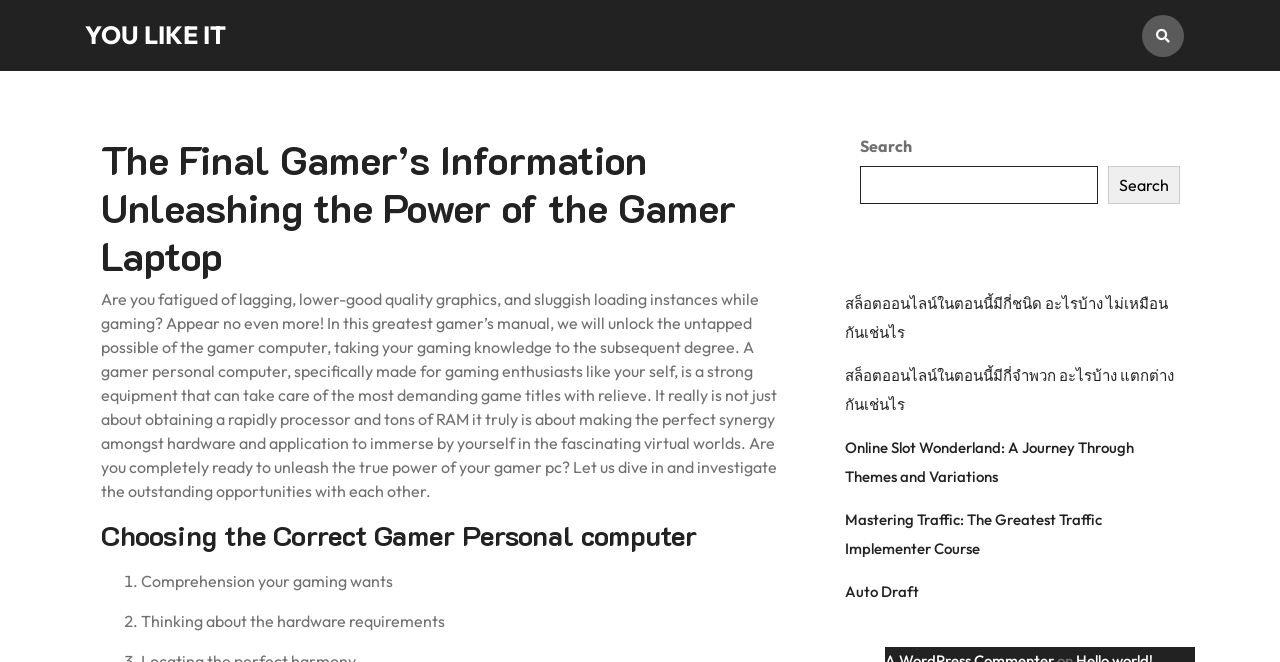Please identify the bounding box coordinates of the clickable region that I should interact with to perform the following instruction: "Explore the 'Recent Posts' section". The coordinates should be expressed as four float numbers between 0 and 1, i.e., [left, top, right, bottom].

[0.66, 0.369, 0.934, 0.427]